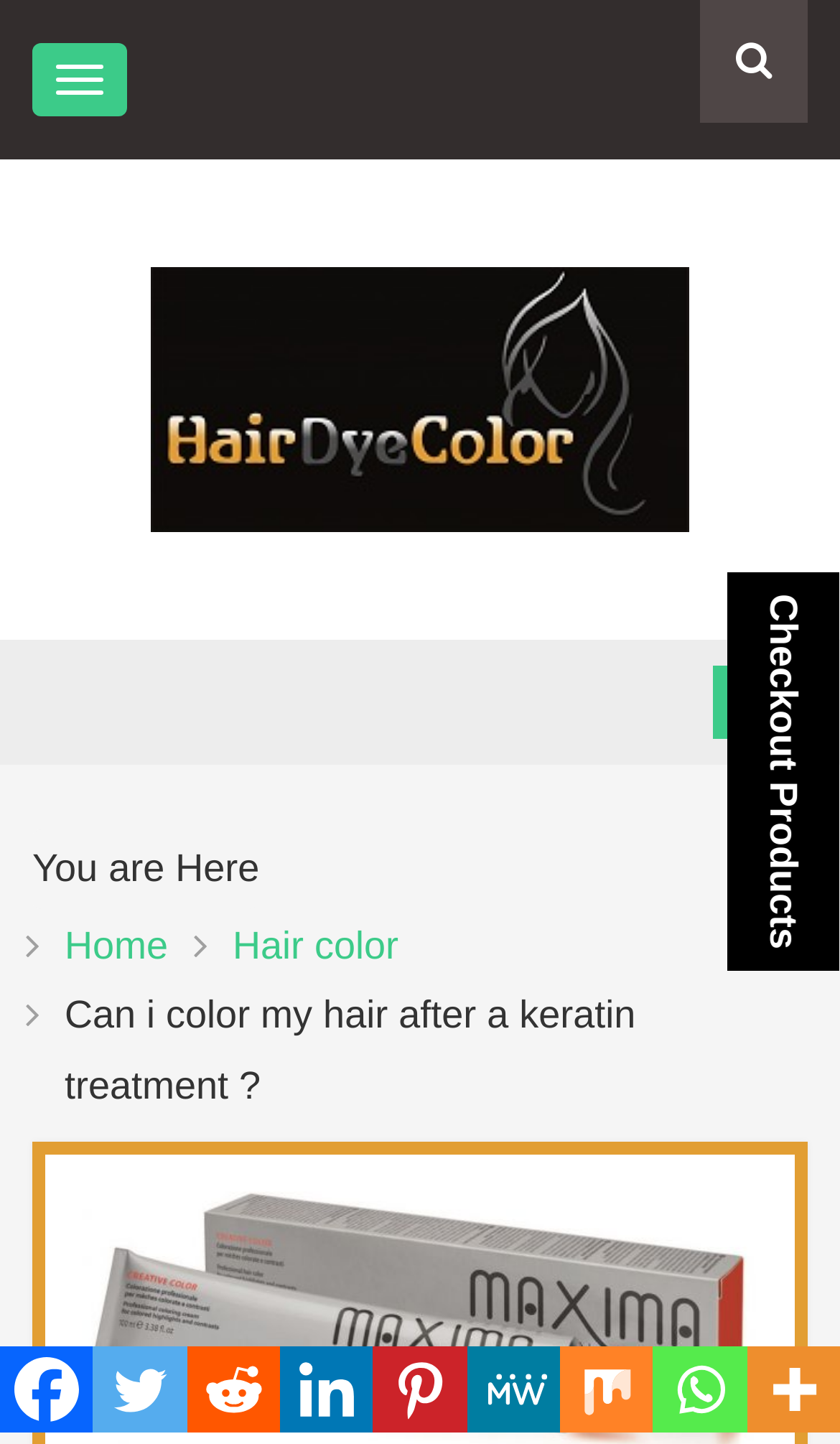Can you pinpoint the bounding box coordinates for the clickable element required for this instruction: "Click the 'Facebook' social media link"? The coordinates should be four float numbers between 0 and 1, i.e., [left, top, right, bottom].

[0.0, 0.932, 0.111, 0.992]